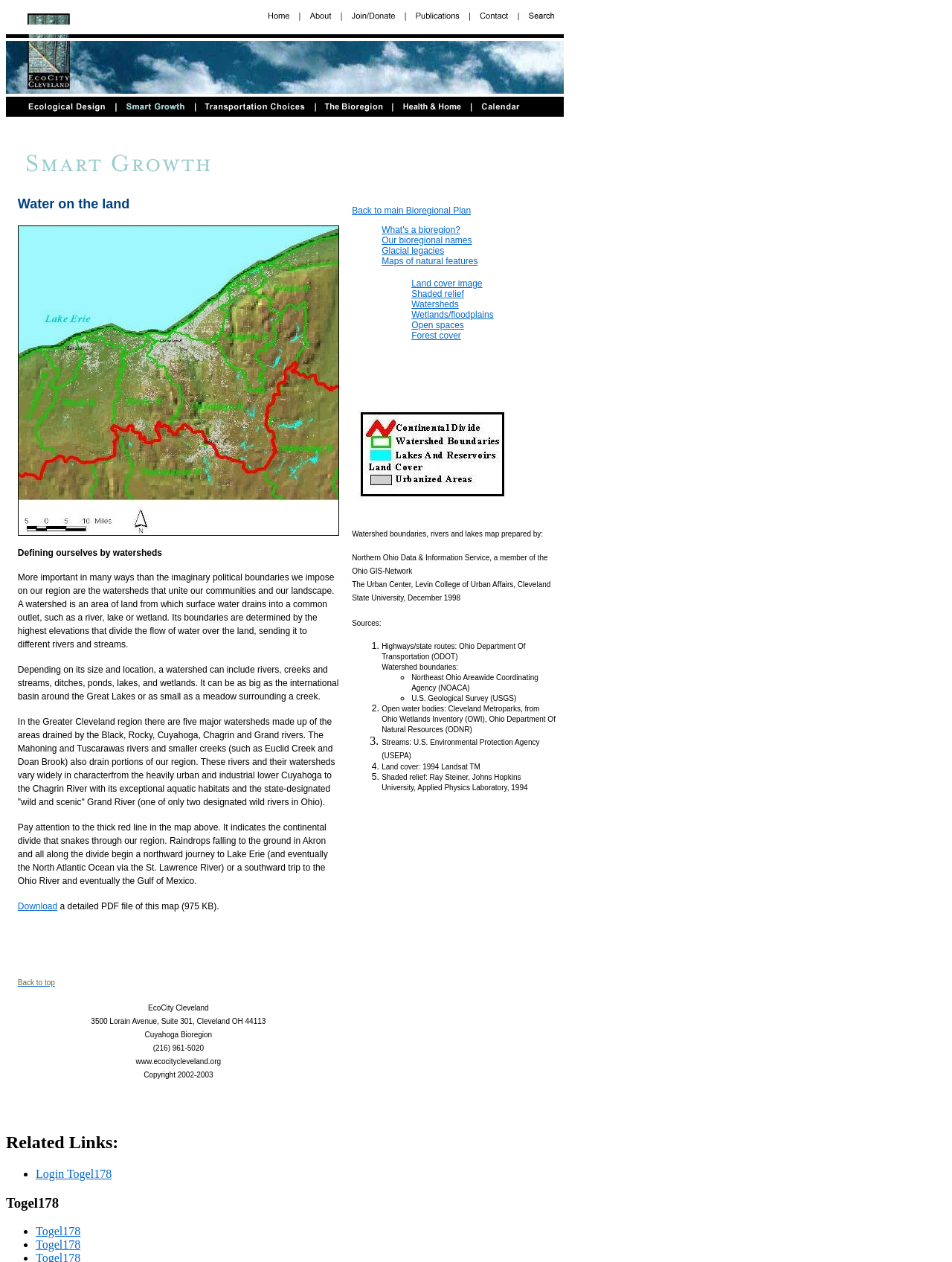Identify the bounding box coordinates of the element that should be clicked to fulfill this task: "Click the link to go back to top". The coordinates should be provided as four float numbers between 0 and 1, i.e., [left, top, right, bottom].

[0.019, 0.772, 0.058, 0.782]